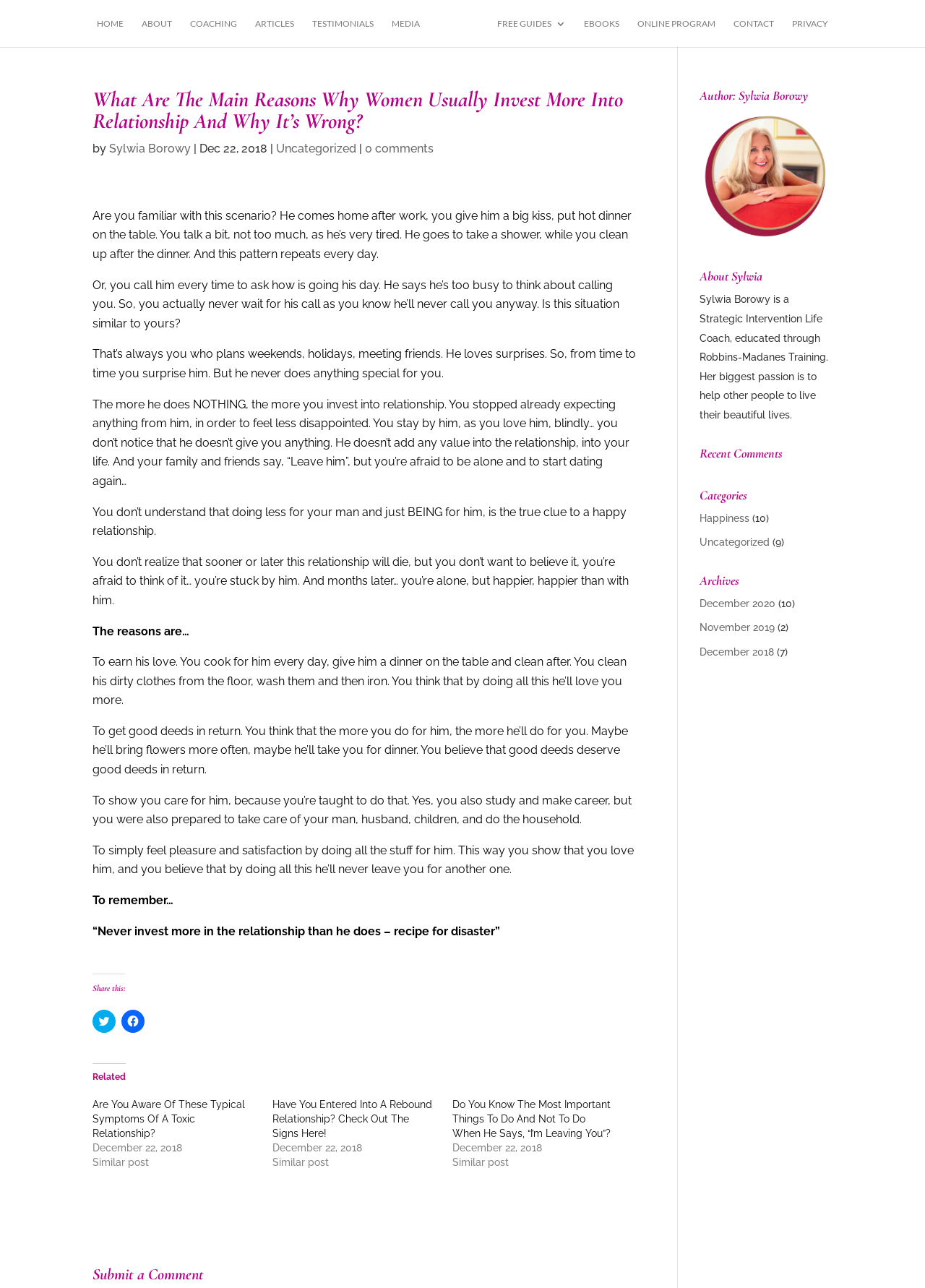Locate the UI element described as follows: "Uncategorized". Return the bounding box coordinates as four float numbers between 0 and 1 in the order [left, top, right, bottom].

[0.298, 0.11, 0.385, 0.121]